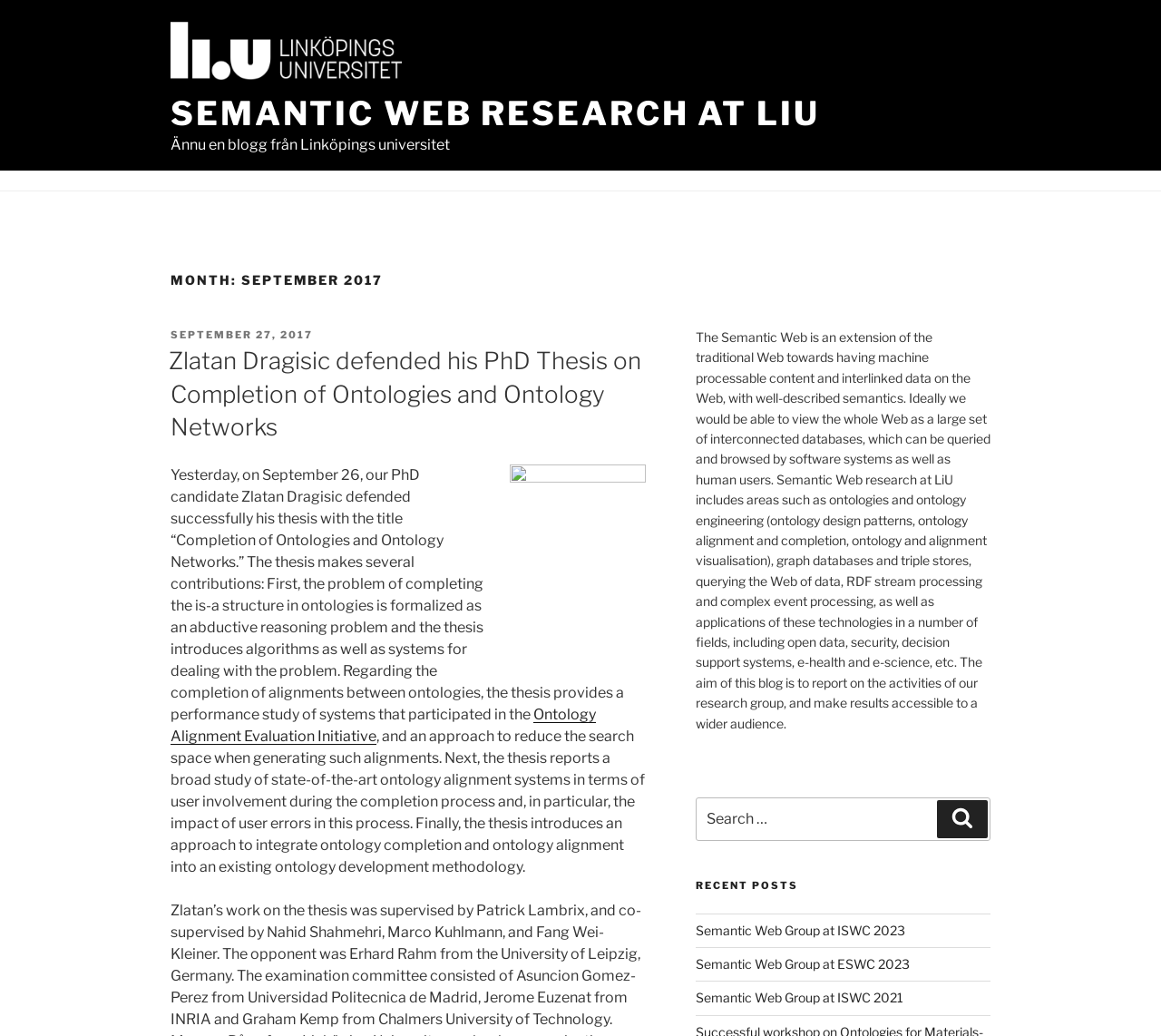Please specify the bounding box coordinates of the area that should be clicked to accomplish the following instruction: "Read the blog post about Zlatan Dragisic's PhD thesis". The coordinates should consist of four float numbers between 0 and 1, i.e., [left, top, right, bottom].

[0.147, 0.333, 0.556, 0.429]